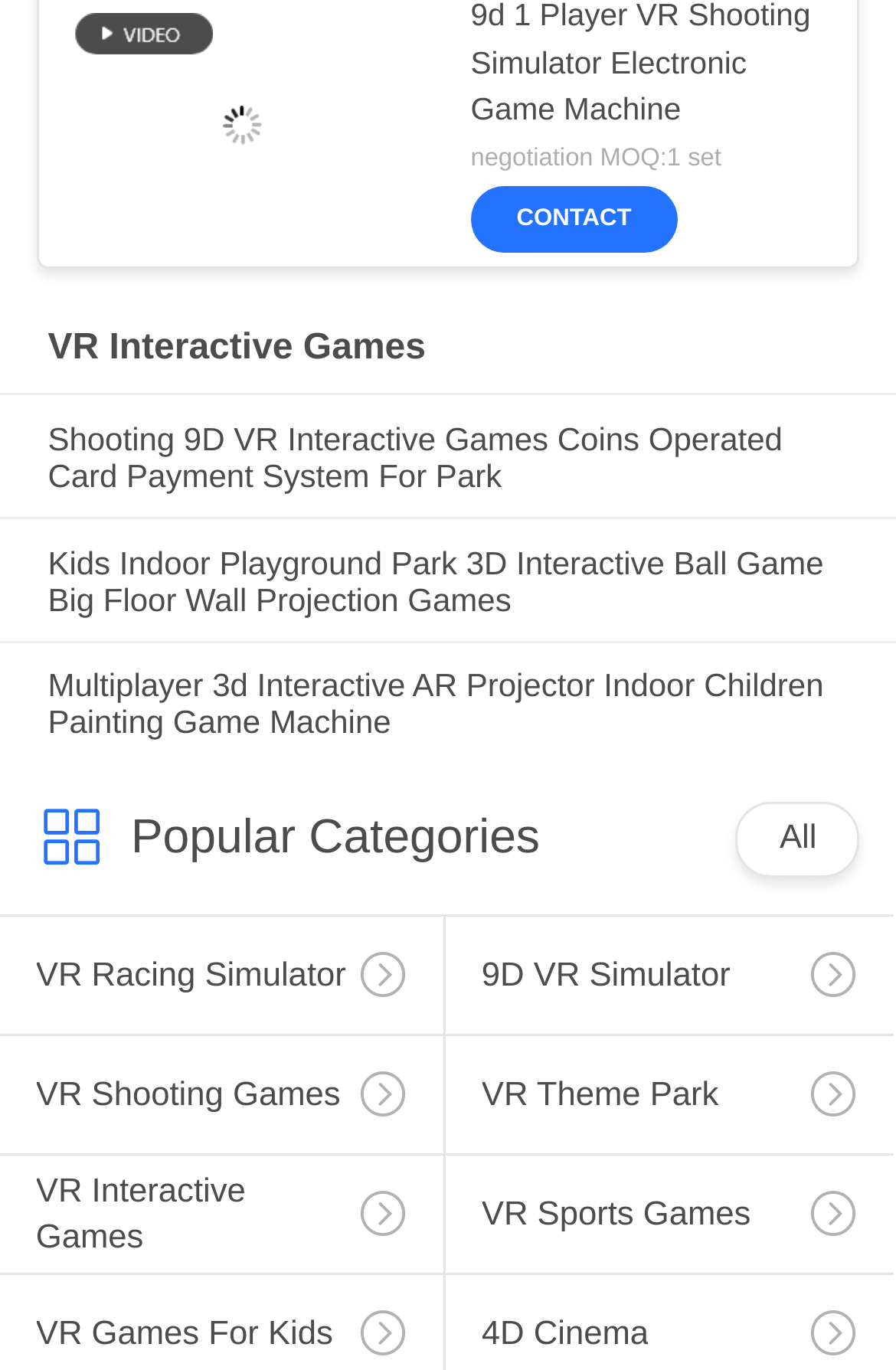Provide a one-word or brief phrase answer to the question:
How many links are there under the 'Popular Categories' section?

5